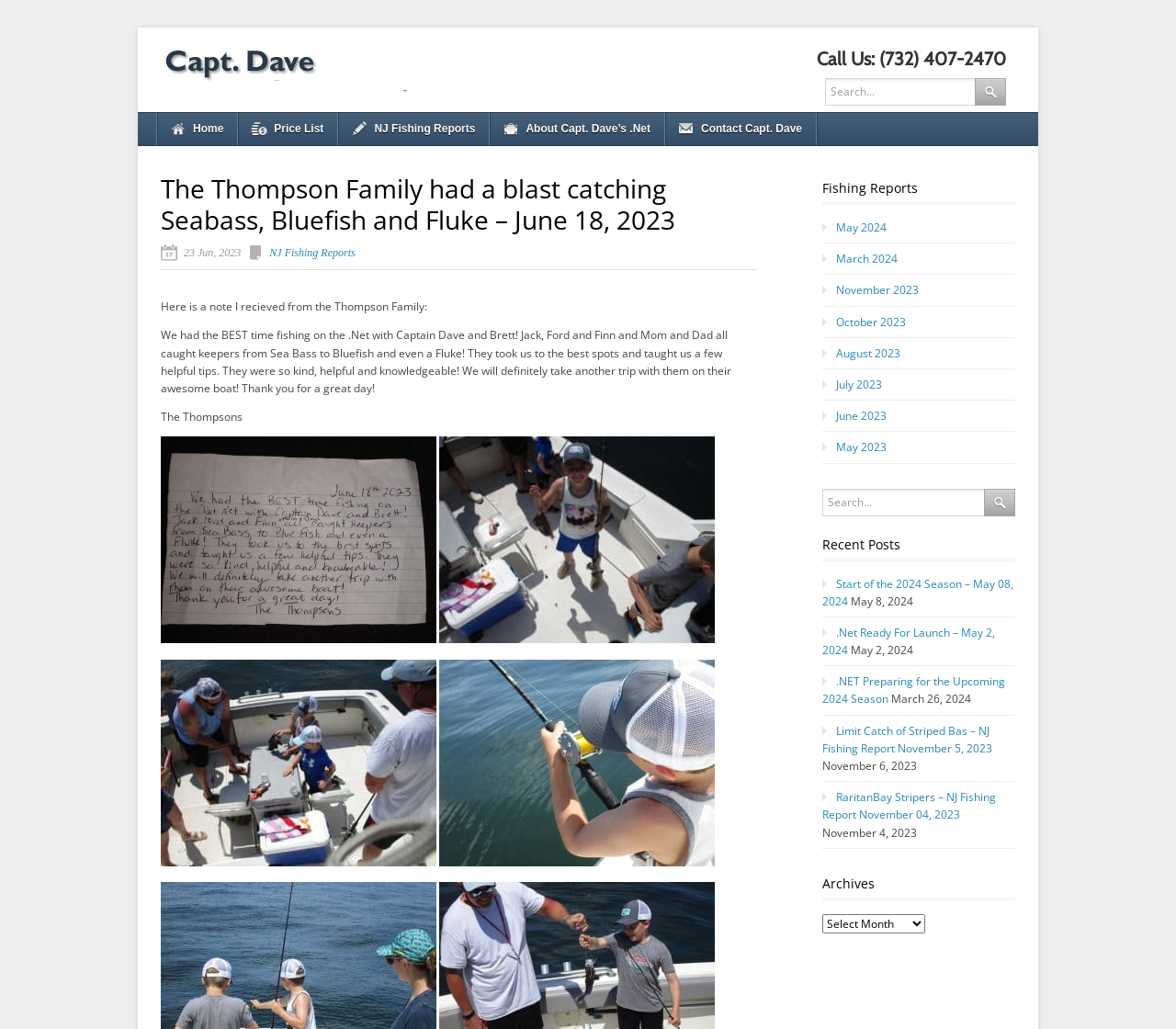What is the title of the first recent post?
Kindly offer a comprehensive and detailed response to the question.

I found the title of the first recent post by looking at the link element 'Start of the 2024 Season – May 08, 2024' which is located in the 'Recent Posts' section.